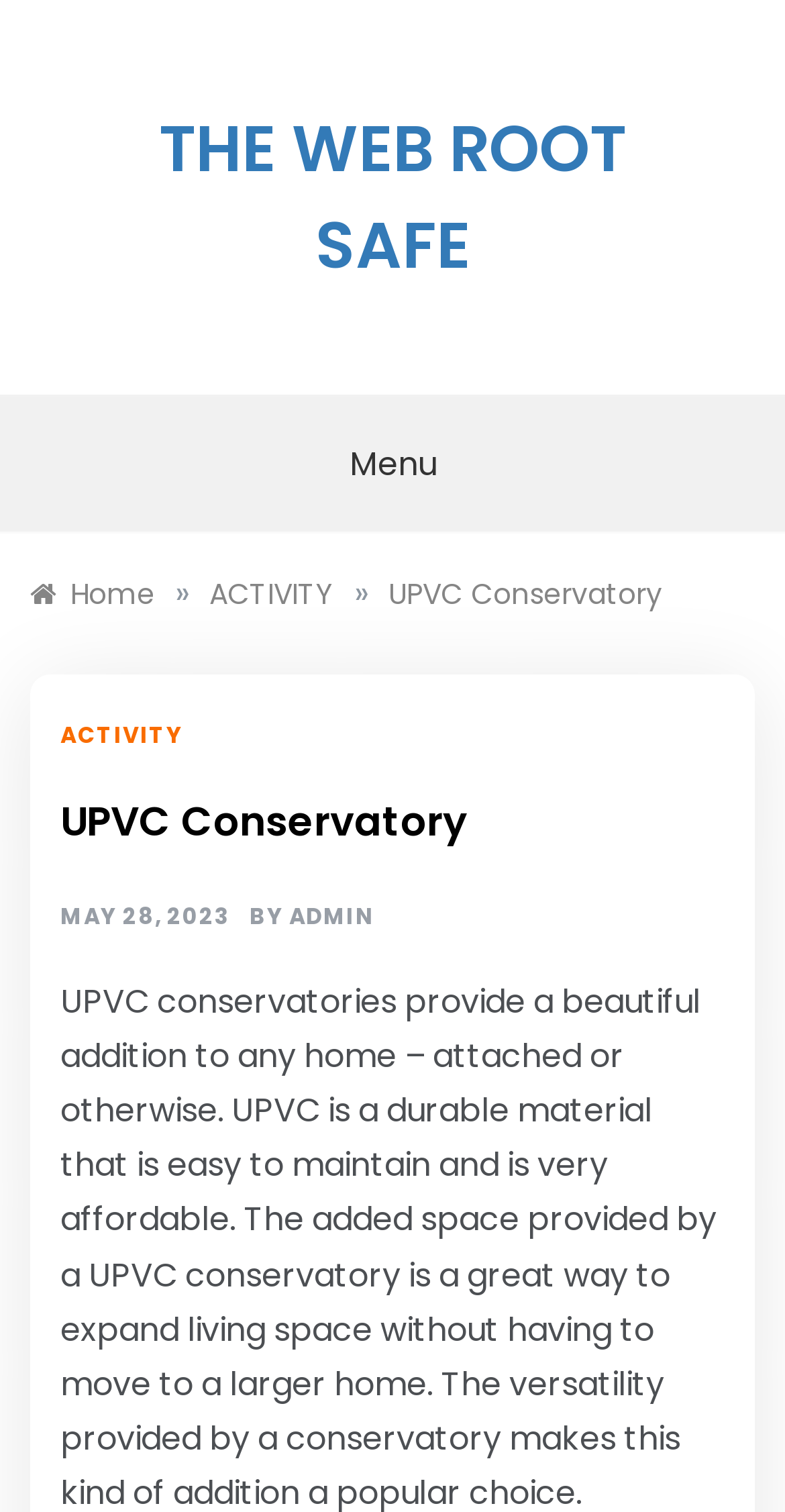Locate the bounding box coordinates of the clickable part needed for the task: "click the menu button".

[0.429, 0.262, 0.571, 0.352]